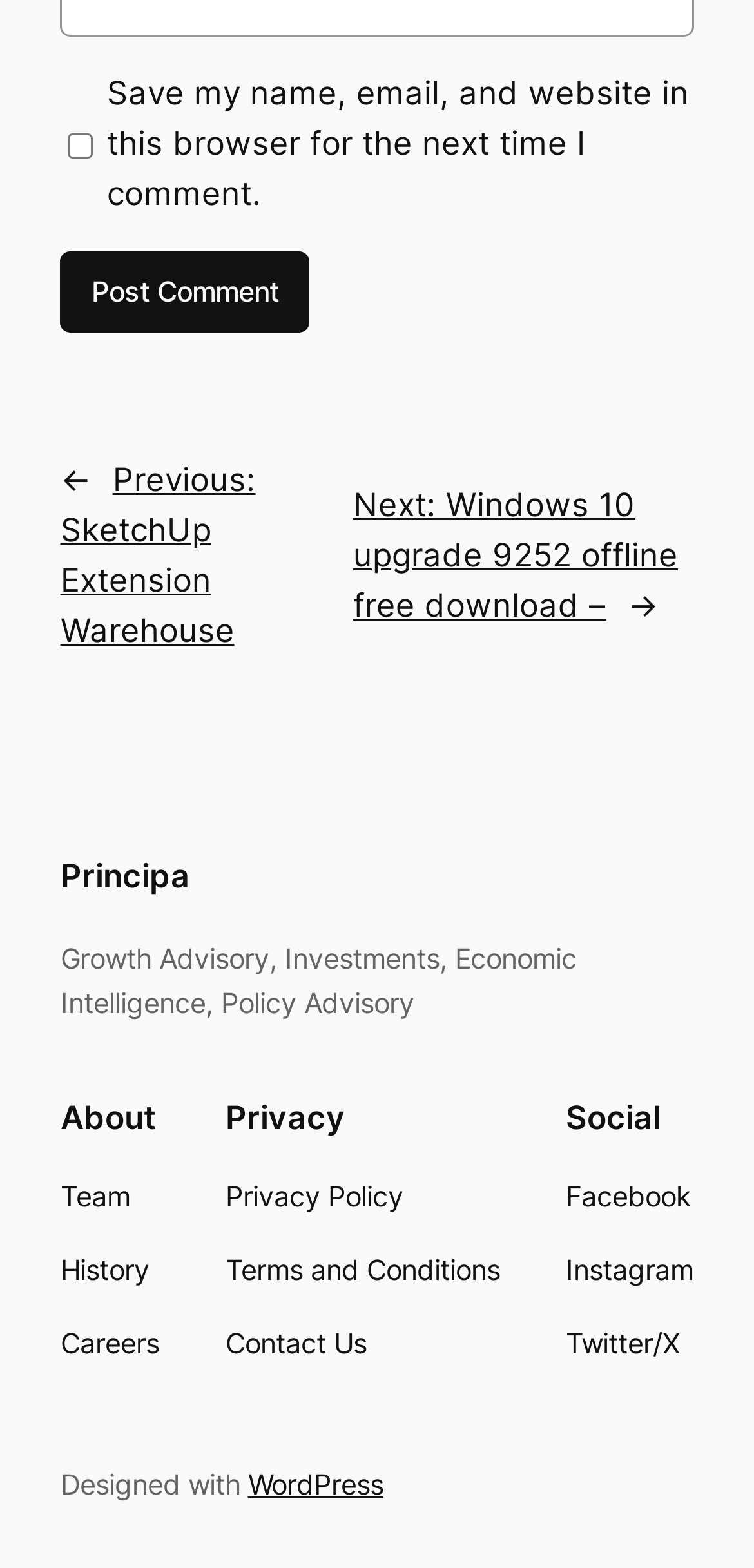Please specify the bounding box coordinates of the clickable section necessary to execute the following command: "Go to previous post".

[0.08, 0.294, 0.339, 0.414]